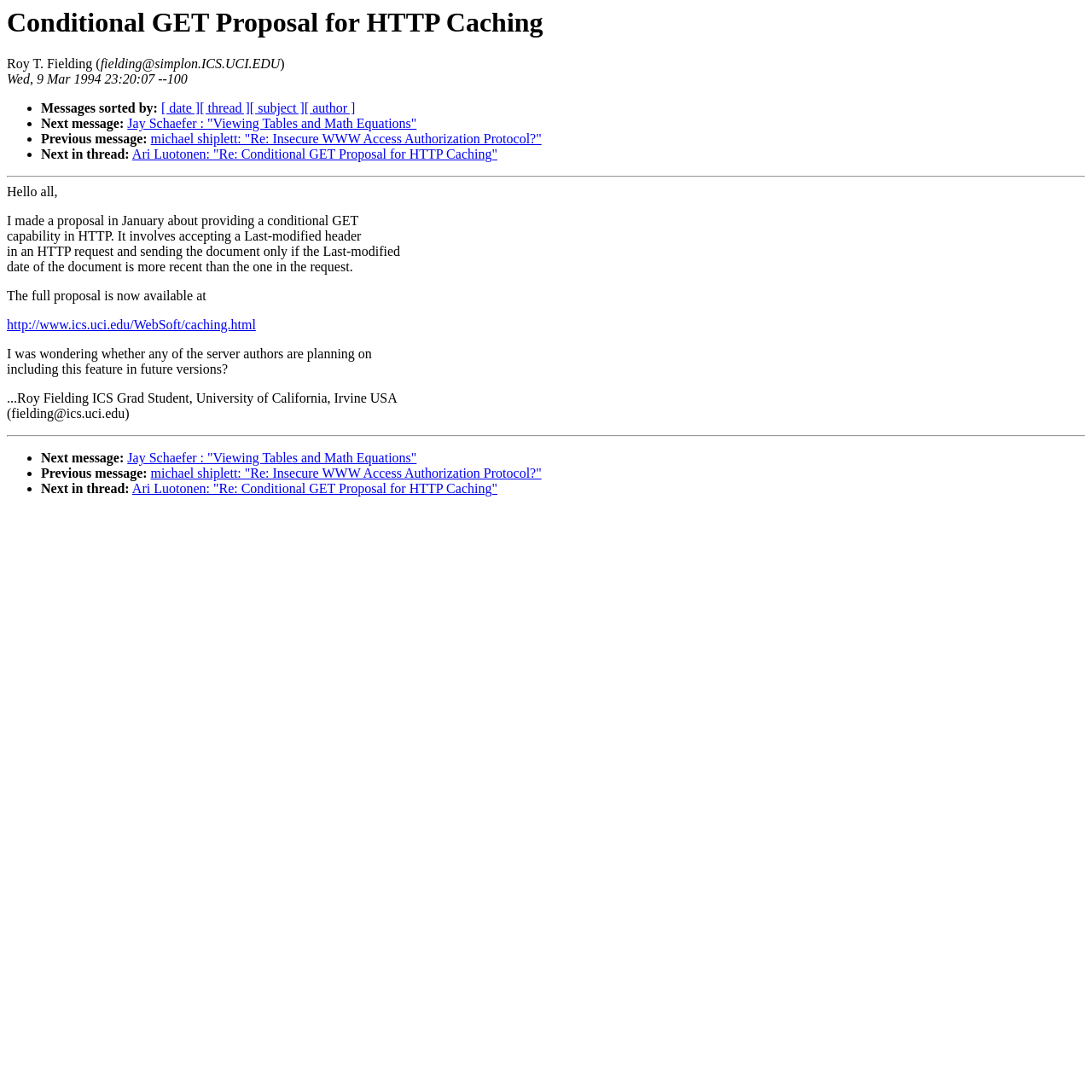Please look at the image and answer the question with a detailed explanation: What is the URL of the full proposal?

The URL of the full proposal is mentioned in the text as 'http://www.ics.uci.edu/WebSoft/caching.html'.